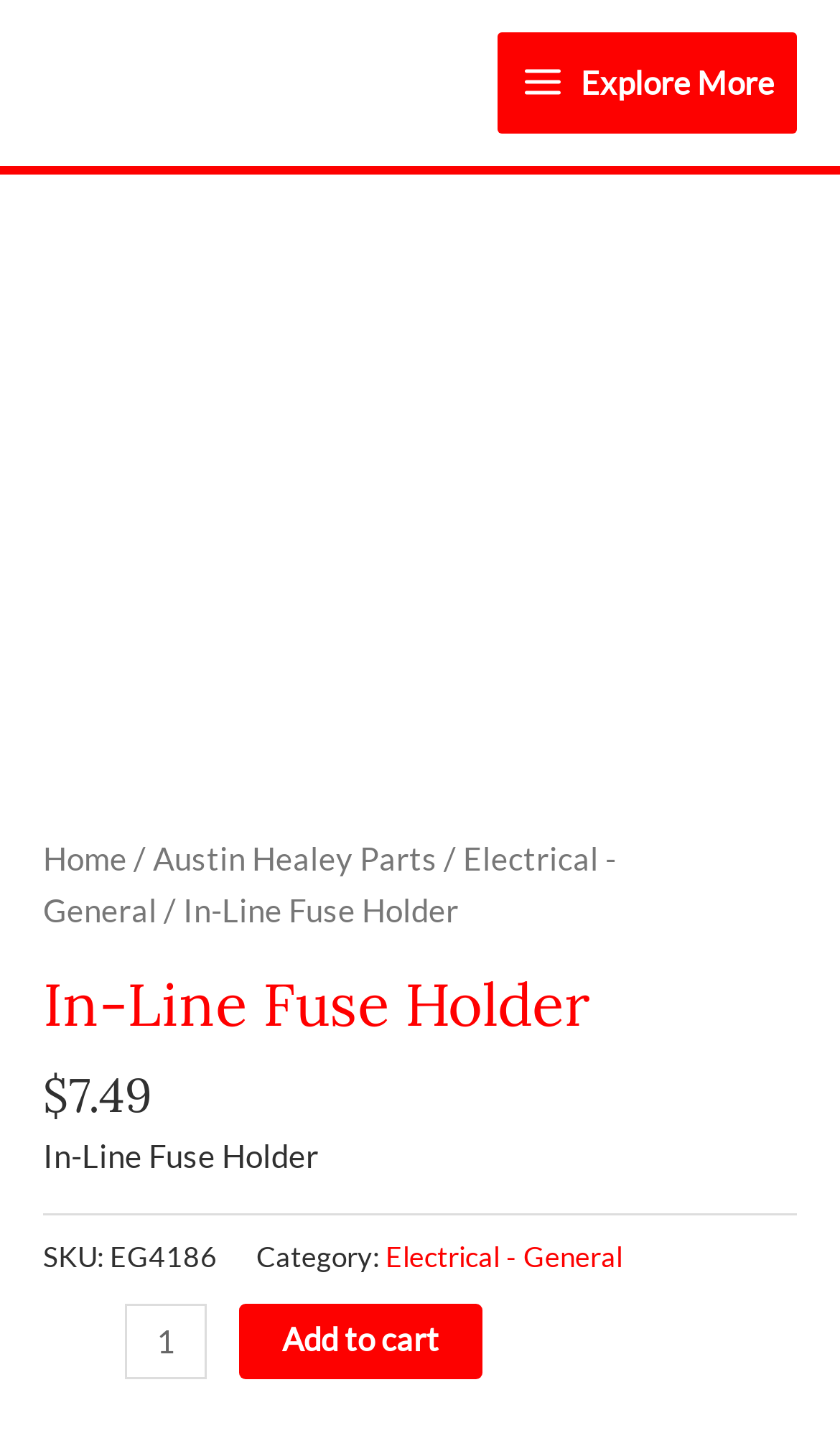Locate the headline of the webpage and generate its content.

In-Line Fuse Holder